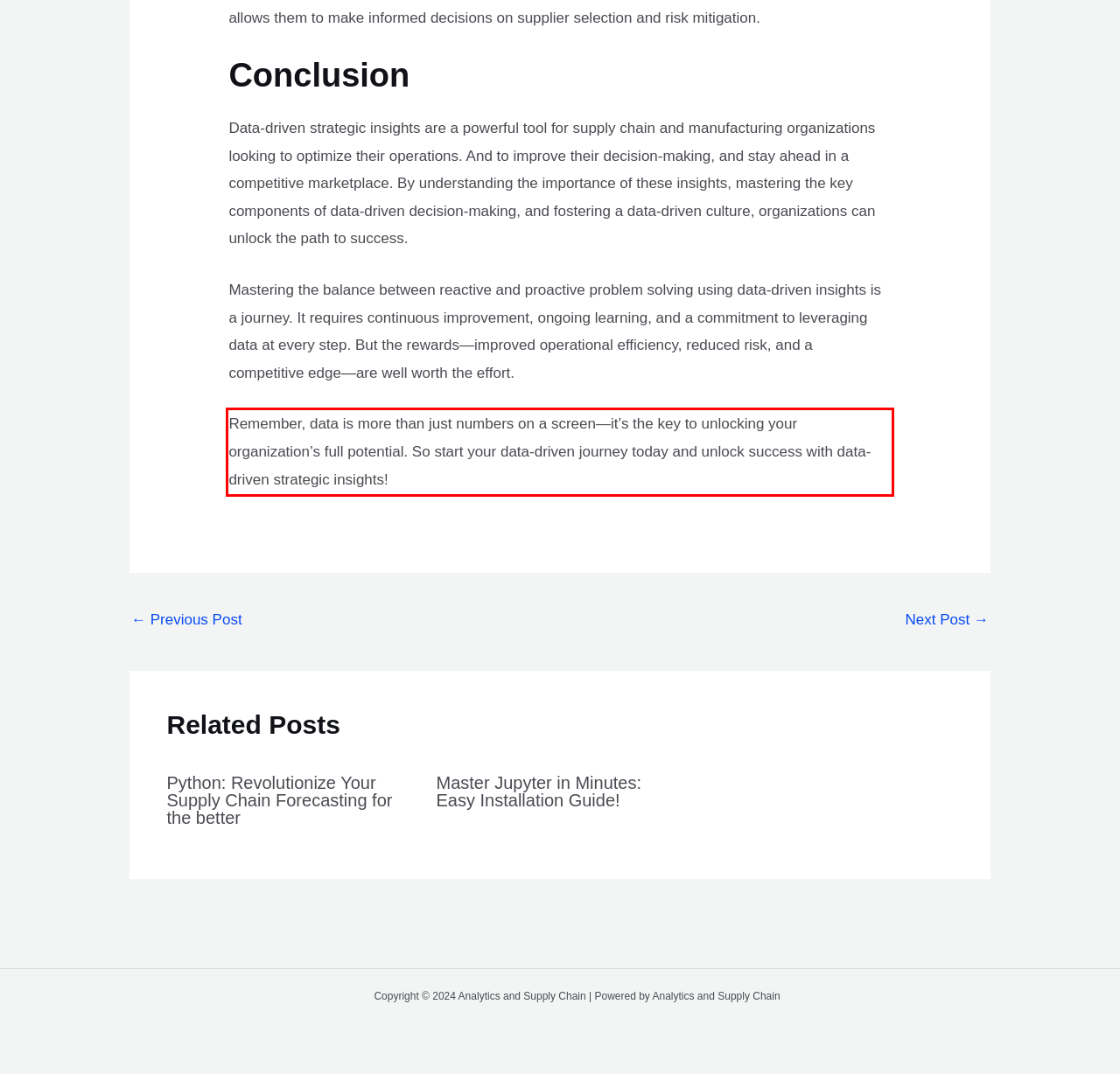You have a screenshot of a webpage, and there is a red bounding box around a UI element. Utilize OCR to extract the text within this red bounding box.

Remember, data is more than just numbers on a screen—it’s the key to unlocking your organization’s full potential. So start your data-driven journey today and unlock success with data-driven strategic insights!